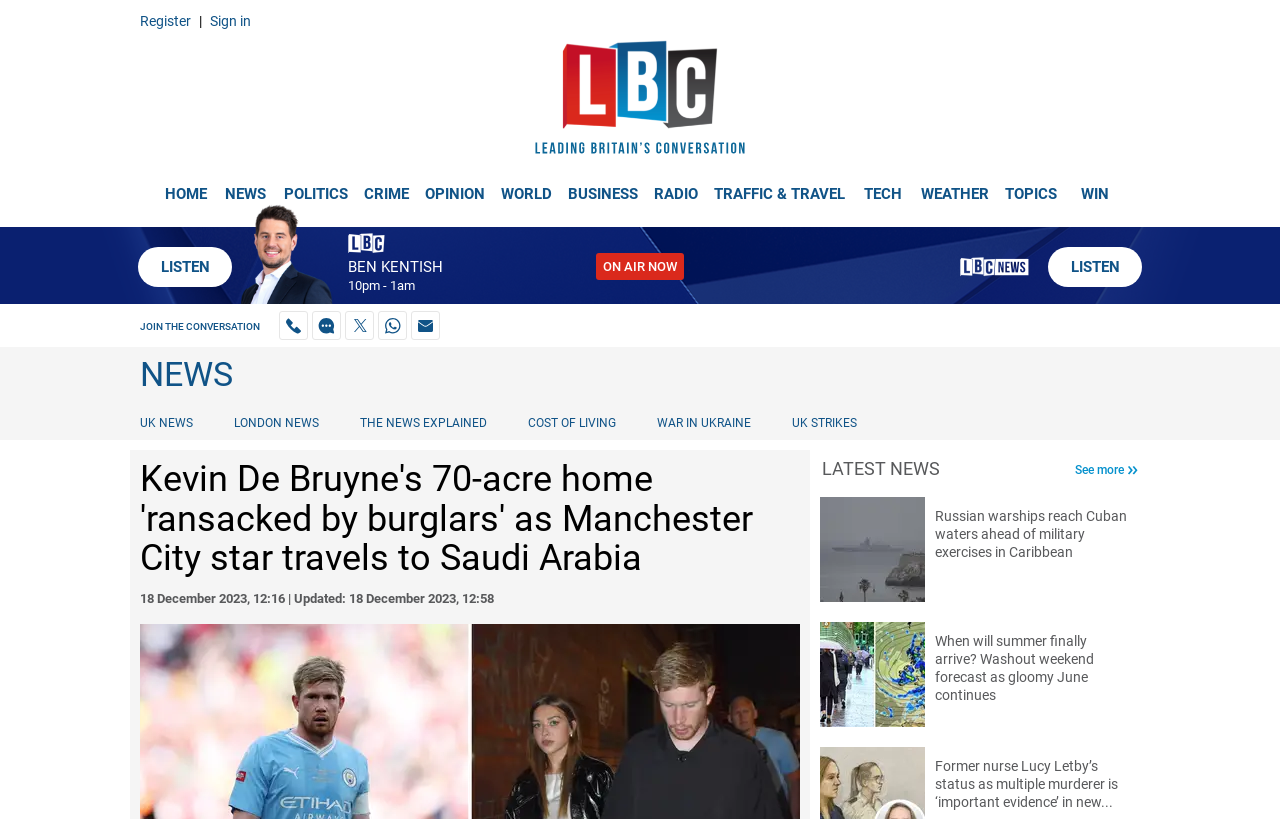Construct a comprehensive caption that outlines the webpage's structure and content.

This webpage appears to be a news article from LBC, a UK-based news organization. At the top of the page, there is a navigation bar with links to various sections, including "HOME", "NEWS", "POLITICS", "CRIME", and more. Below the navigation bar, there is a section with a heading "ON AIR NOW" and a link to "LISTEN".

The main content of the page is an article about Manchester City footballer Kevin De Bruyne's 70-acre Belgian home being ransacked by burglars while he was away on a club tour in Saudi Arabia. The article has a heading and a subheading, and below it, there is a section with the date and time the article was published and updated.

To the right of the article, there is a sidebar with links to other news articles, including "UK NEWS", "LONDON NEWS", and "THE NEWS EXPLAINED". Below the sidebar, there is a section with a heading "Latest News" and links to more news articles.

The page also has several images, including a photo of Ben Kentish, a journalist, and images accompanying some of the news articles. There are also several calls-to-action, such as "JOIN THE CONVERSATION" and "CONTACT US", with links to contact the news organization via phone, text, WhatsApp, or email.